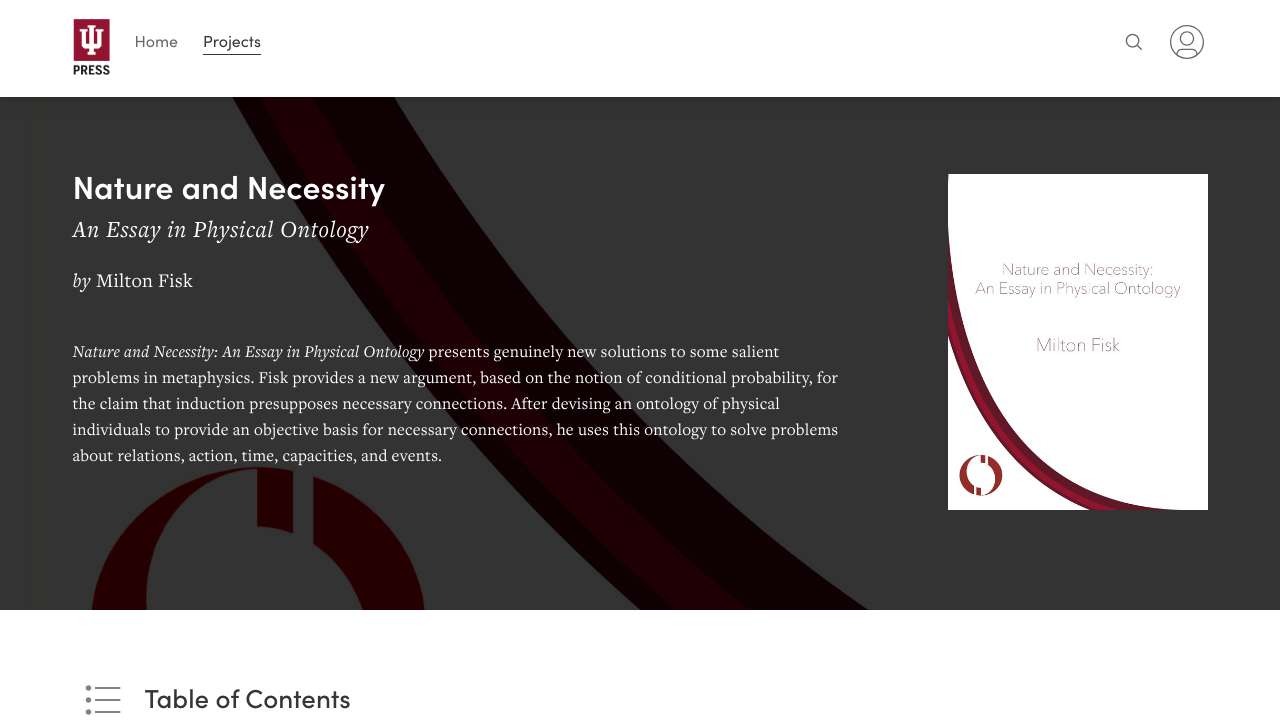Provide a short answer to the following question with just one word or phrase: What is the bounding box coordinate of the publisher logo?

[0.057, 0.026, 0.086, 0.107]